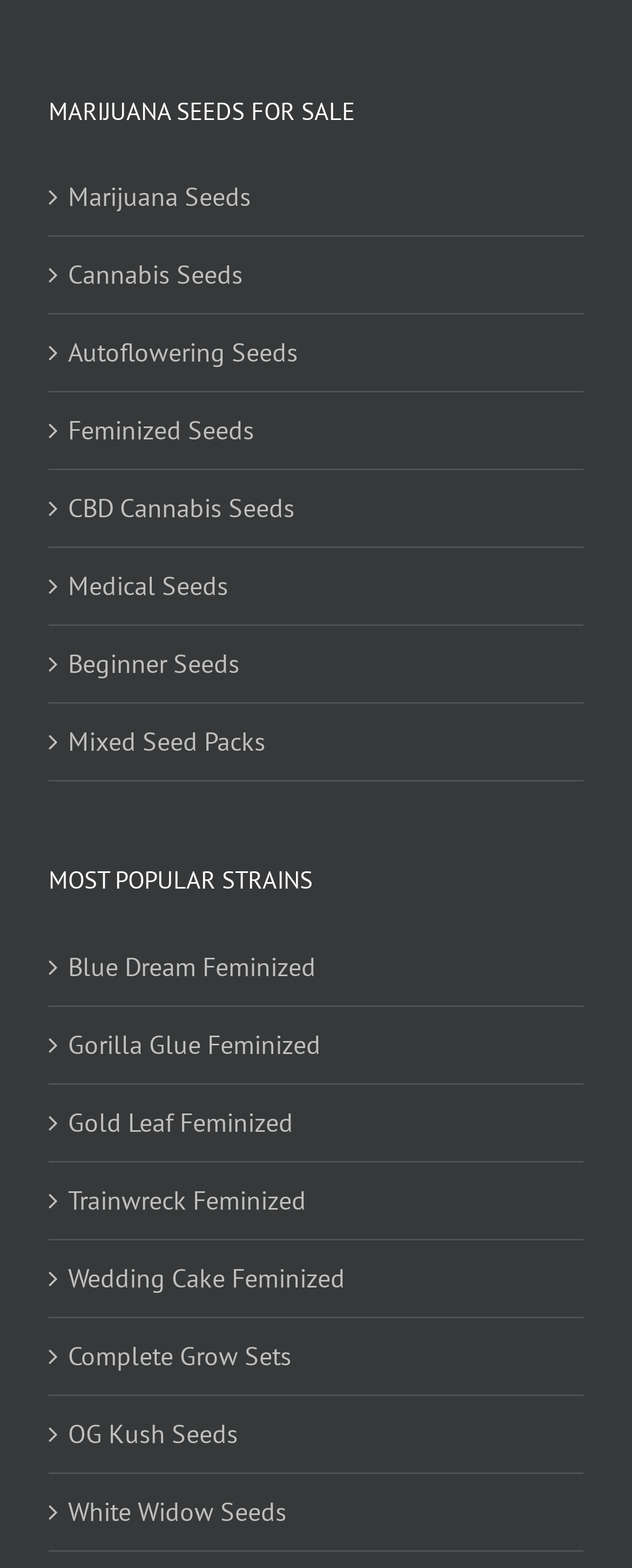Locate the bounding box coordinates of the element that needs to be clicked to carry out the instruction: "Click on Marijuana Seeds". The coordinates should be given as four float numbers ranging from 0 to 1, i.e., [left, top, right, bottom].

[0.108, 0.112, 0.897, 0.14]